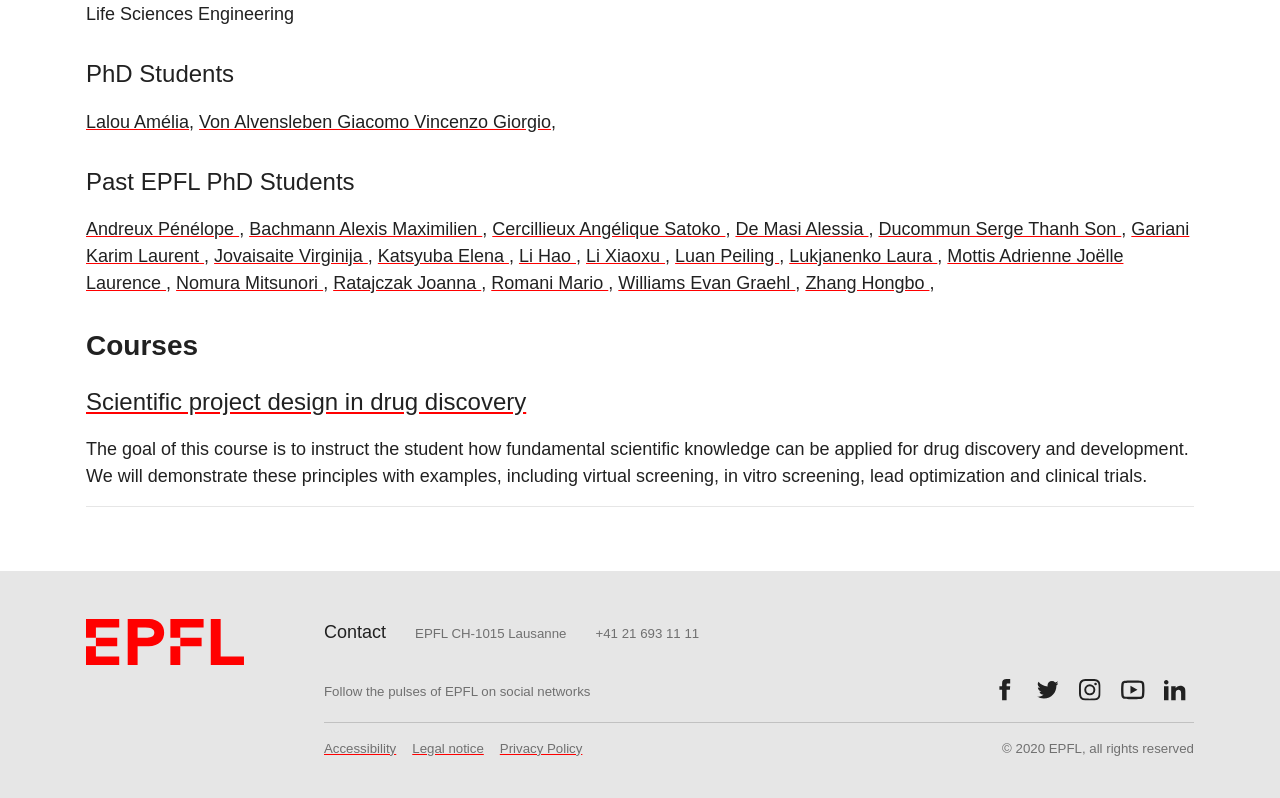Based on the element description: "Lalou Amélia", identify the bounding box coordinates for this UI element. The coordinates must be four float numbers between 0 and 1, listed as [left, top, right, bottom].

[0.067, 0.14, 0.148, 0.165]